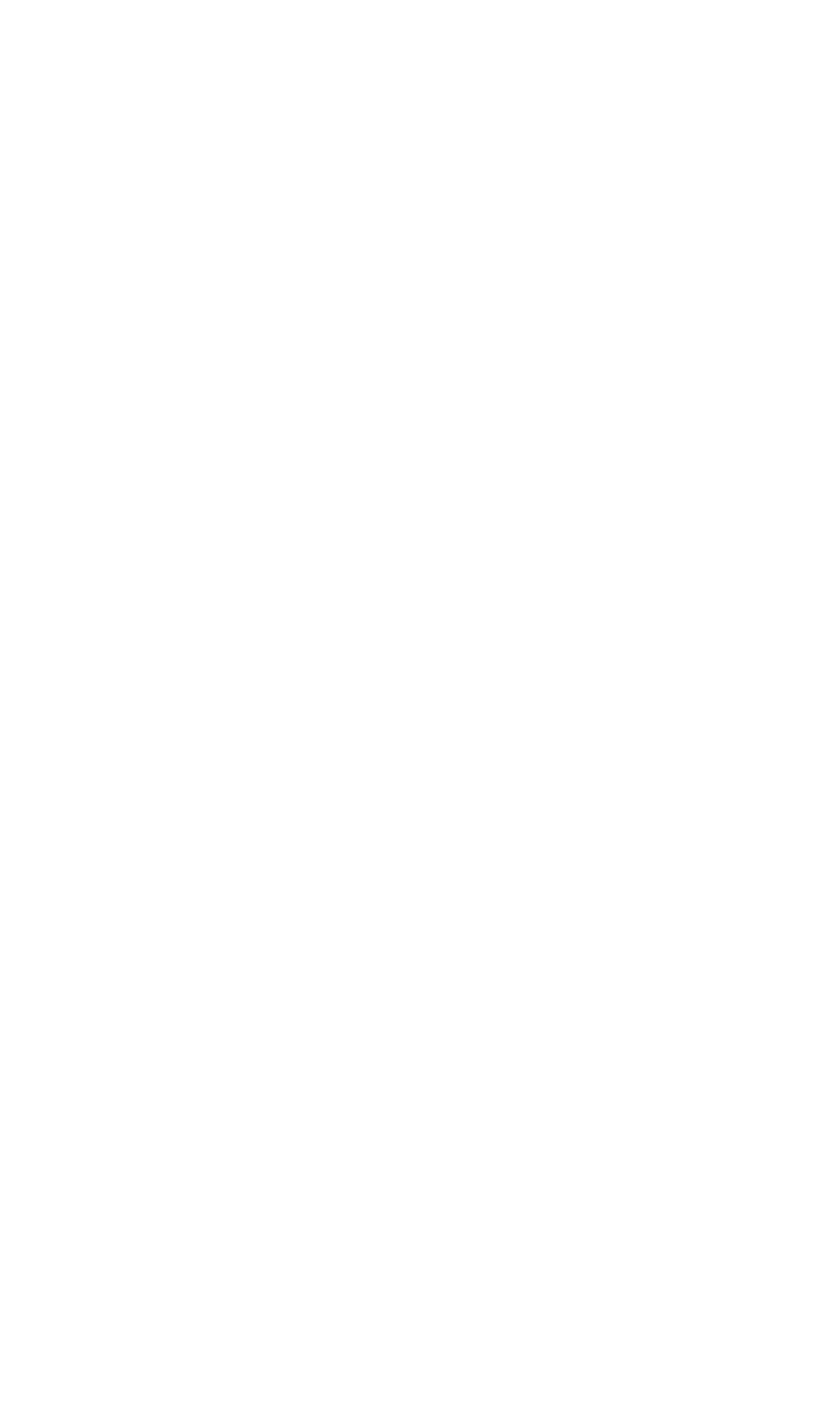Please determine the bounding box coordinates, formatted as (top-left x, top-left y, bottom-right x, bottom-right y), with all values as floating point numbers between 0 and 1. Identify the bounding box of the region described as: parent_node: +0505953018

[0.038, 0.069, 0.962, 0.147]